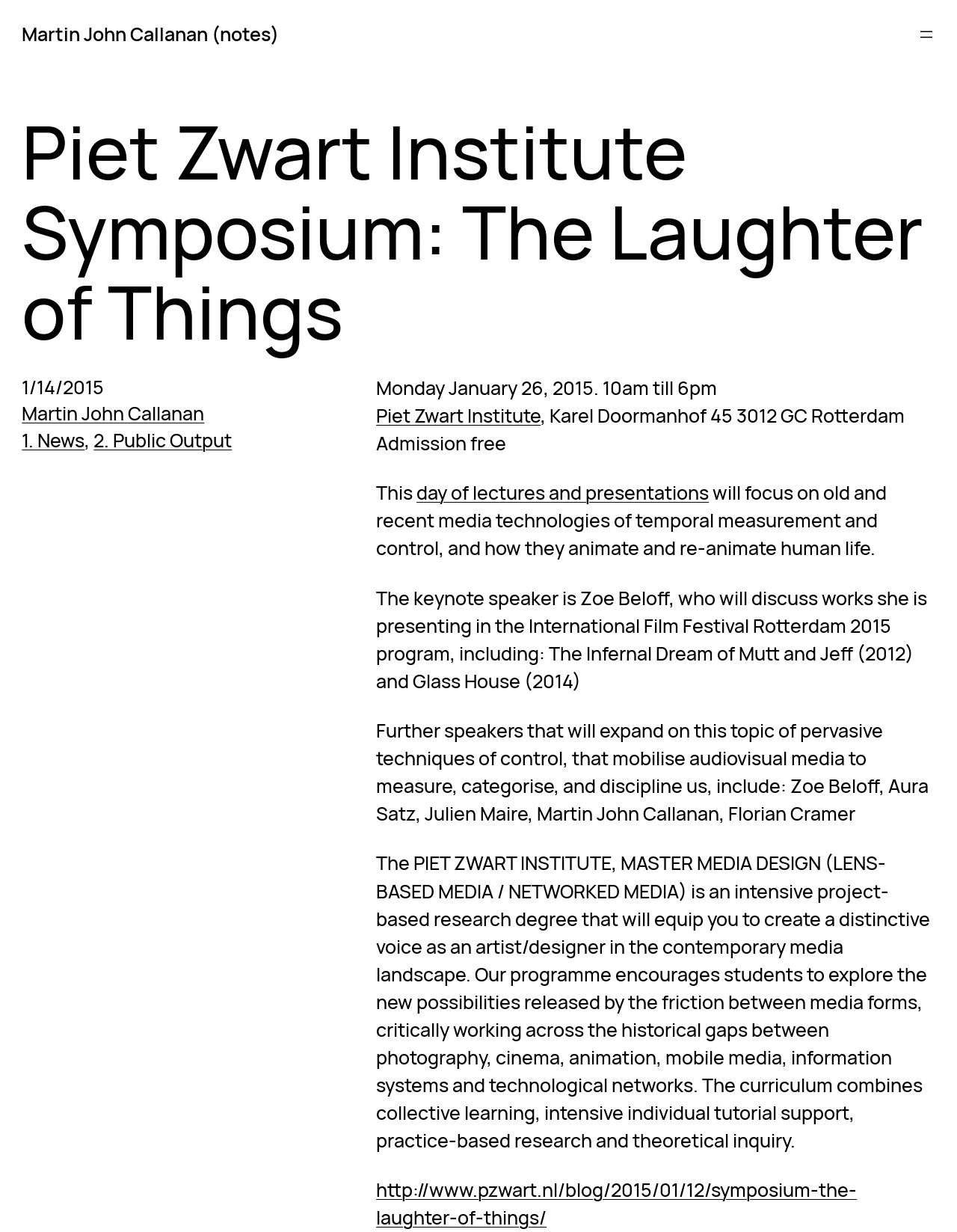Please examine the image and provide a detailed answer to the question: What is the location of the symposium?

The answer can be found in the paragraph that starts with 'Piet Zwart Institute' which mentions the location of the symposium as Karel Doormanhof 45 3012 GC Rotterdam.